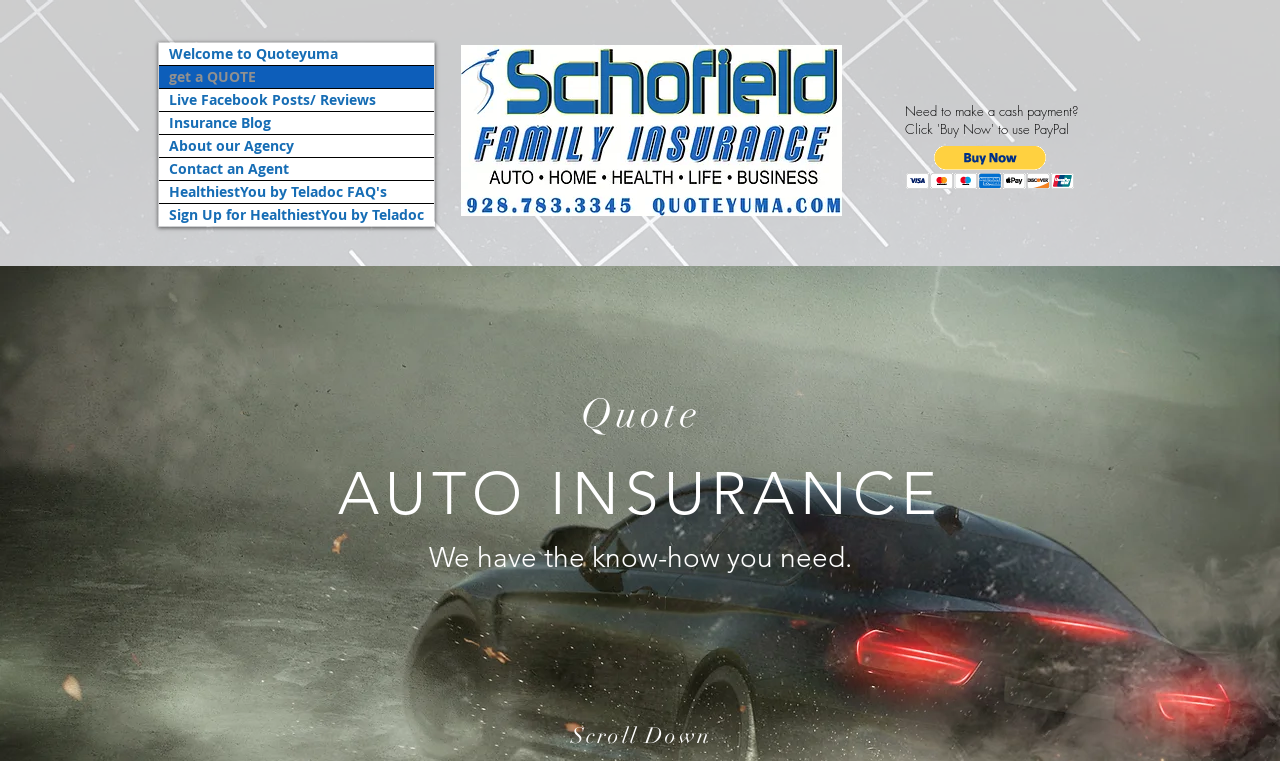Respond with a single word or phrase:
What is the call-to-action button on the bottom-right corner of the webpage?

Buy now via PayPal